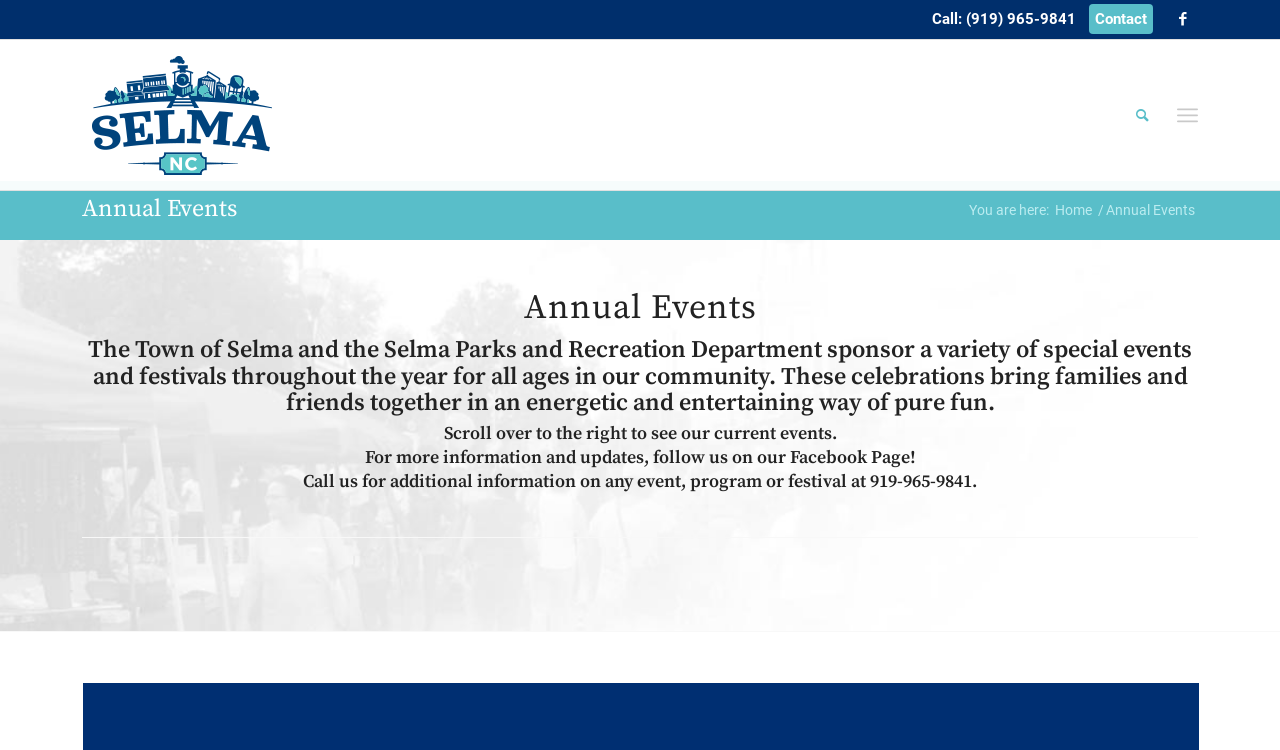Locate the bounding box coordinates of the element's region that should be clicked to carry out the following instruction: "Call the town office". The coordinates need to be four float numbers between 0 and 1, i.e., [left, top, right, bottom].

[0.722, 0.013, 0.848, 0.037]